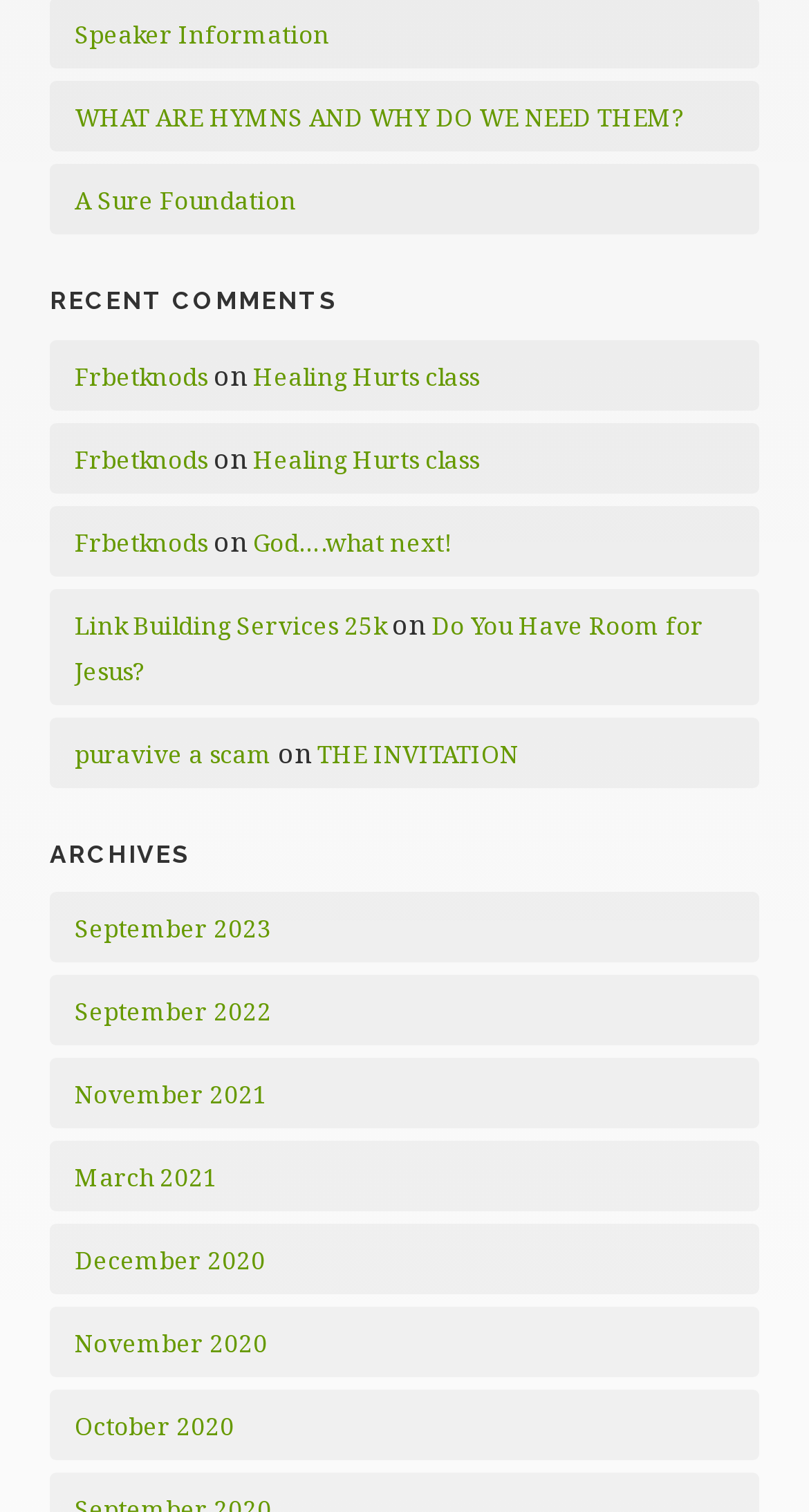Locate the bounding box of the UI element described by: "aria-label="Open navigation menu"" in the given webpage screenshot.

None